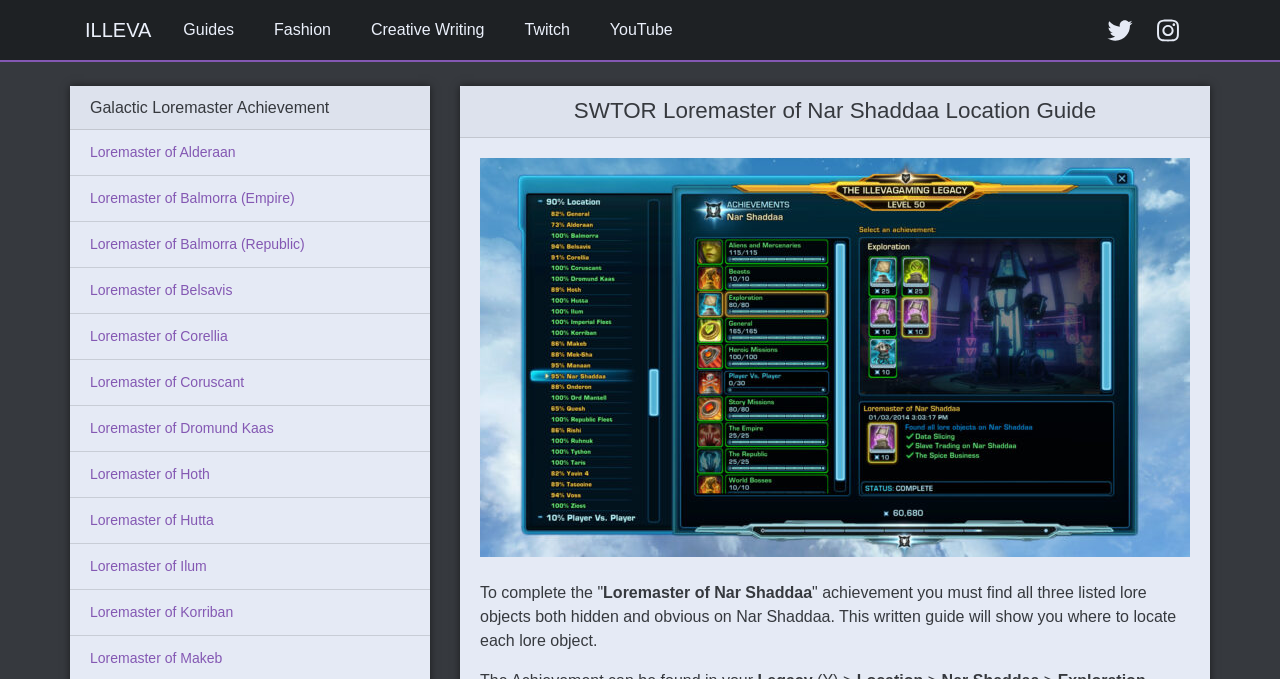Find the bounding box coordinates of the element's region that should be clicked in order to follow the given instruction: "Visit the 'Guides' page". The coordinates should consist of four float numbers between 0 and 1, i.e., [left, top, right, bottom].

[0.137, 0.015, 0.189, 0.074]